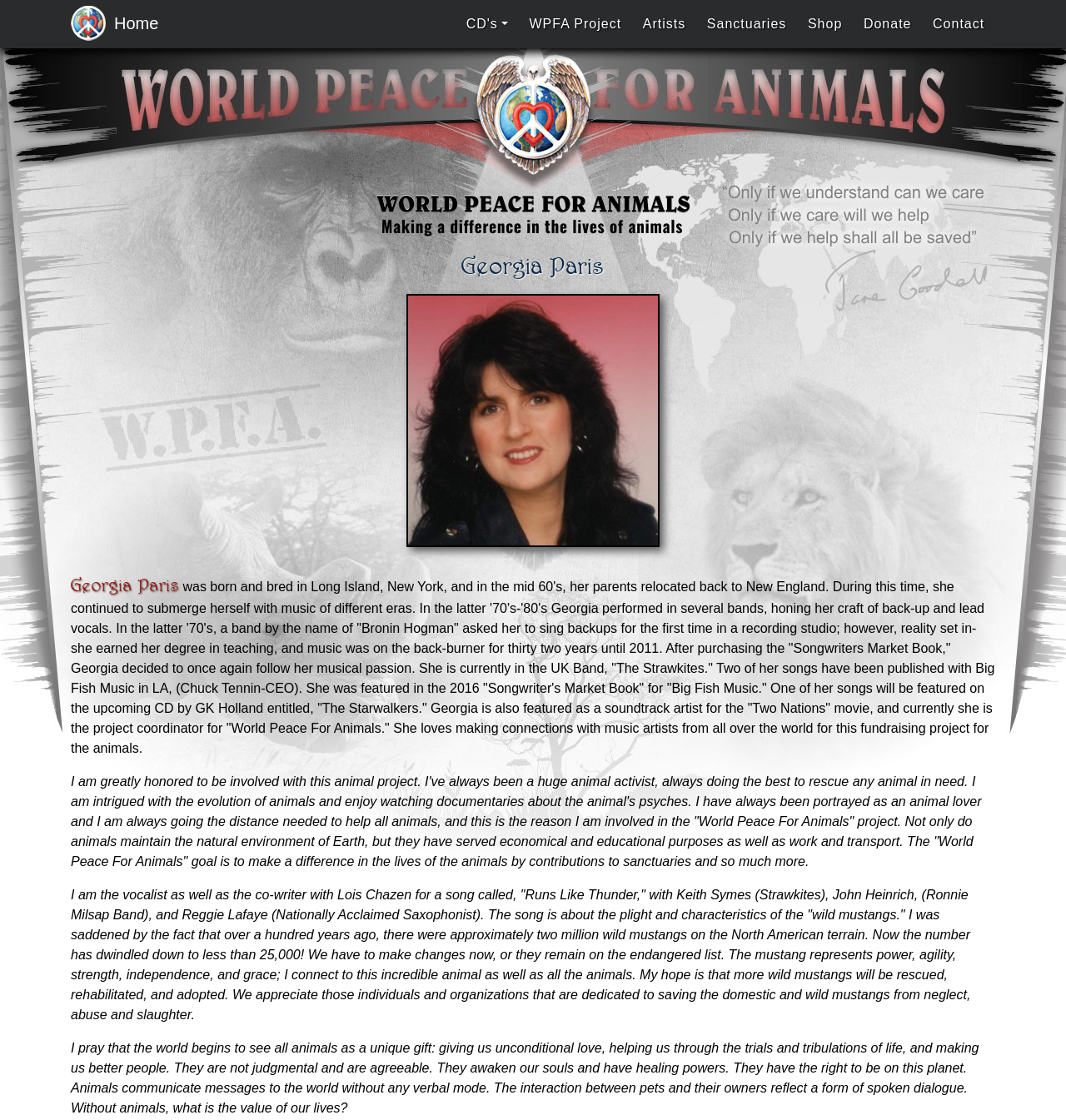What is the approximate number of wild mustangs on the North American terrain?
Look at the image and provide a detailed response to the question.

I found the answer by reading the static text element that describes Georgia's song 'Runs Like Thunder', specifically the part that mentions the dwindling number of wild mustangs on the North American terrain.